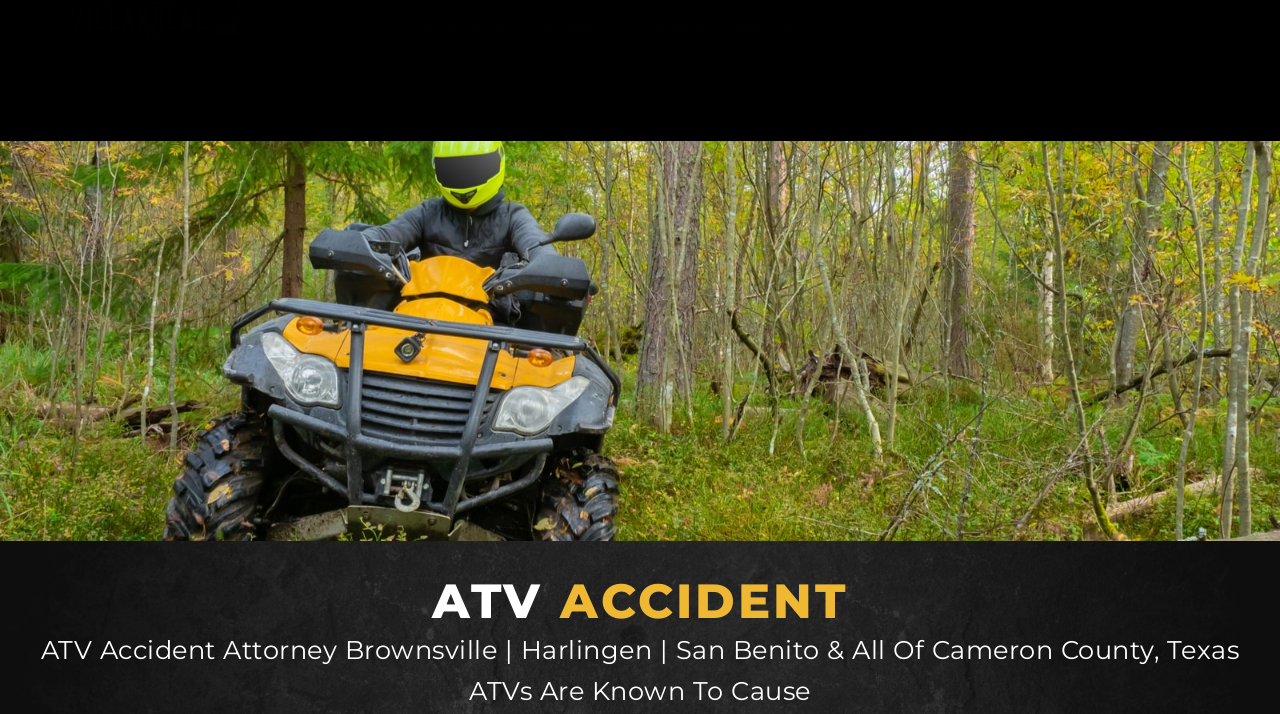What is the name of the law firm?
Please craft a detailed and exhaustive response to the question.

I found the answer by looking at the top-left corner of the webpage, where there is a link with the text 'Javier Villarreal Law Firm' and an image with the same name.